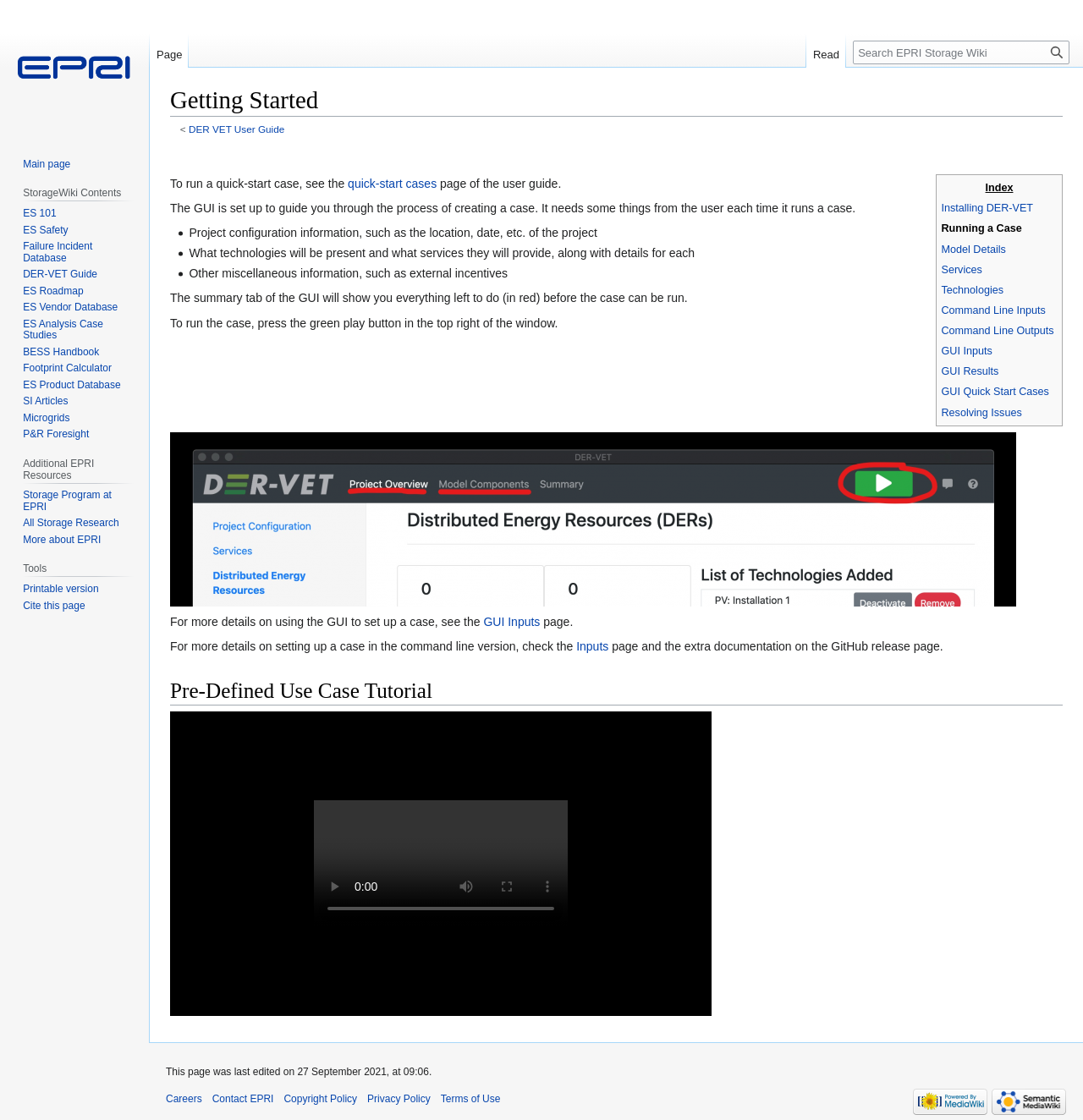Please specify the bounding box coordinates of the region to click in order to perform the following instruction: "Visit the main page".

[0.006, 0.0, 0.131, 0.121]